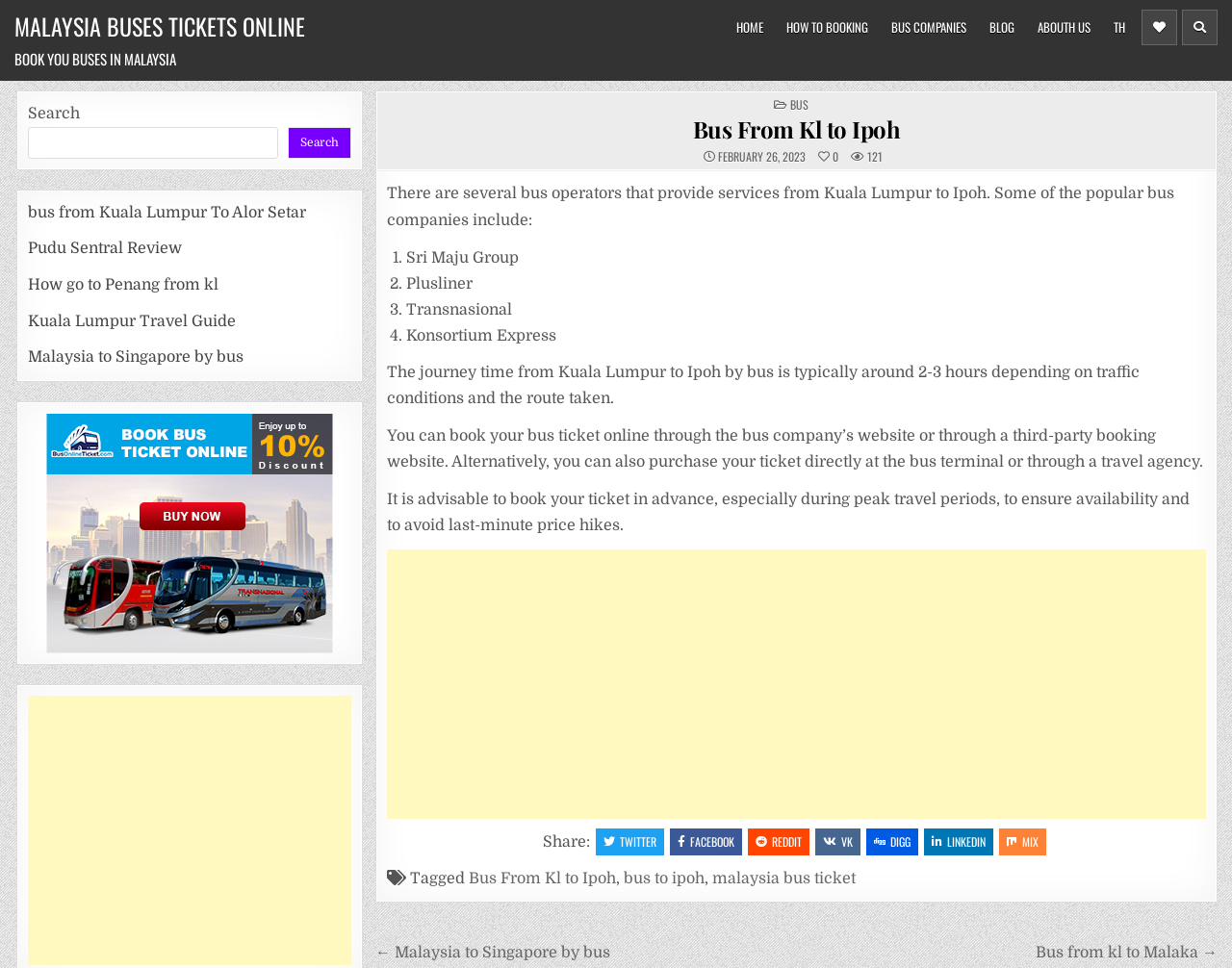Please identify the bounding box coordinates of the element's region that I should click in order to complete the following instruction: "Click on bus from Kuala Lumpur to Alor Setar". The bounding box coordinates consist of four float numbers between 0 and 1, i.e., [left, top, right, bottom].

[0.022, 0.211, 0.248, 0.228]